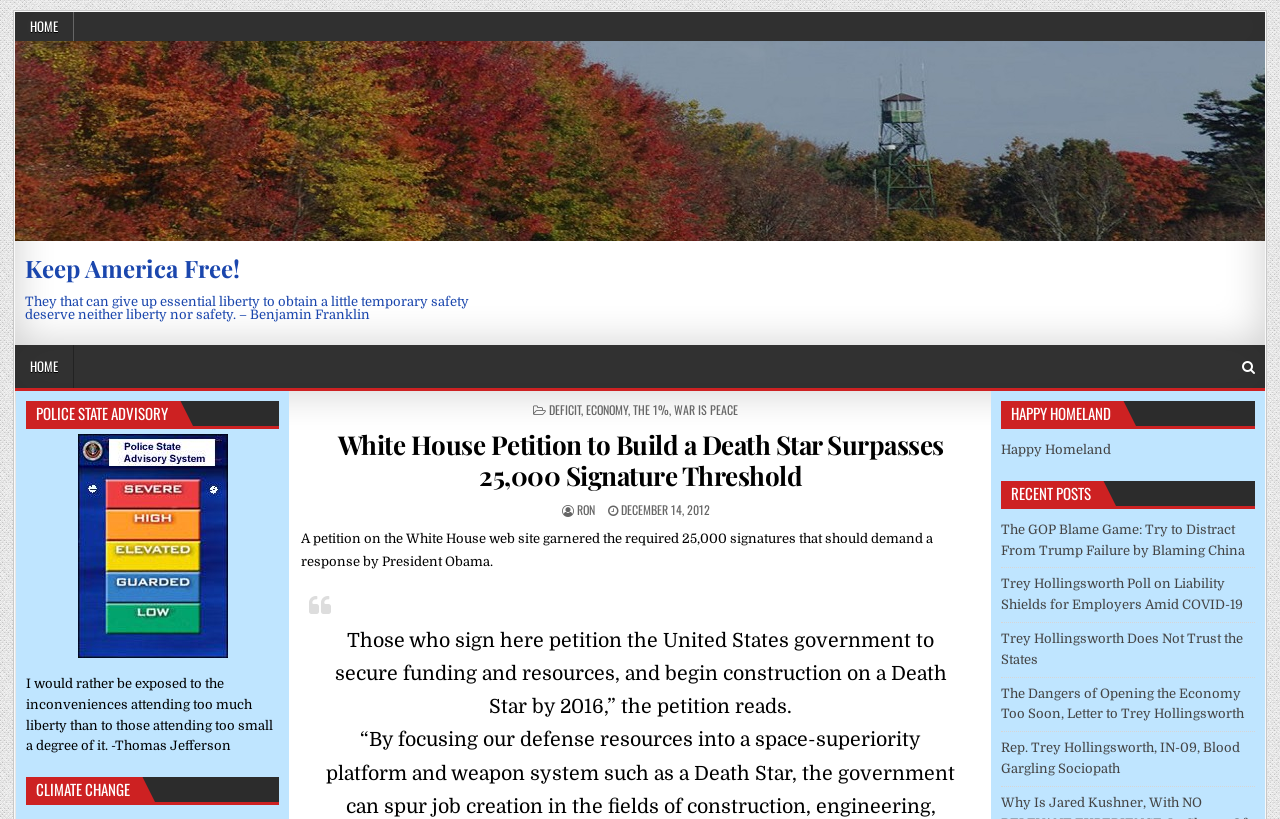Using the description: "Happy Homeland", determine the UI element's bounding box coordinates. Ensure the coordinates are in the format of four float numbers between 0 and 1, i.e., [left, top, right, bottom].

[0.782, 0.54, 0.868, 0.558]